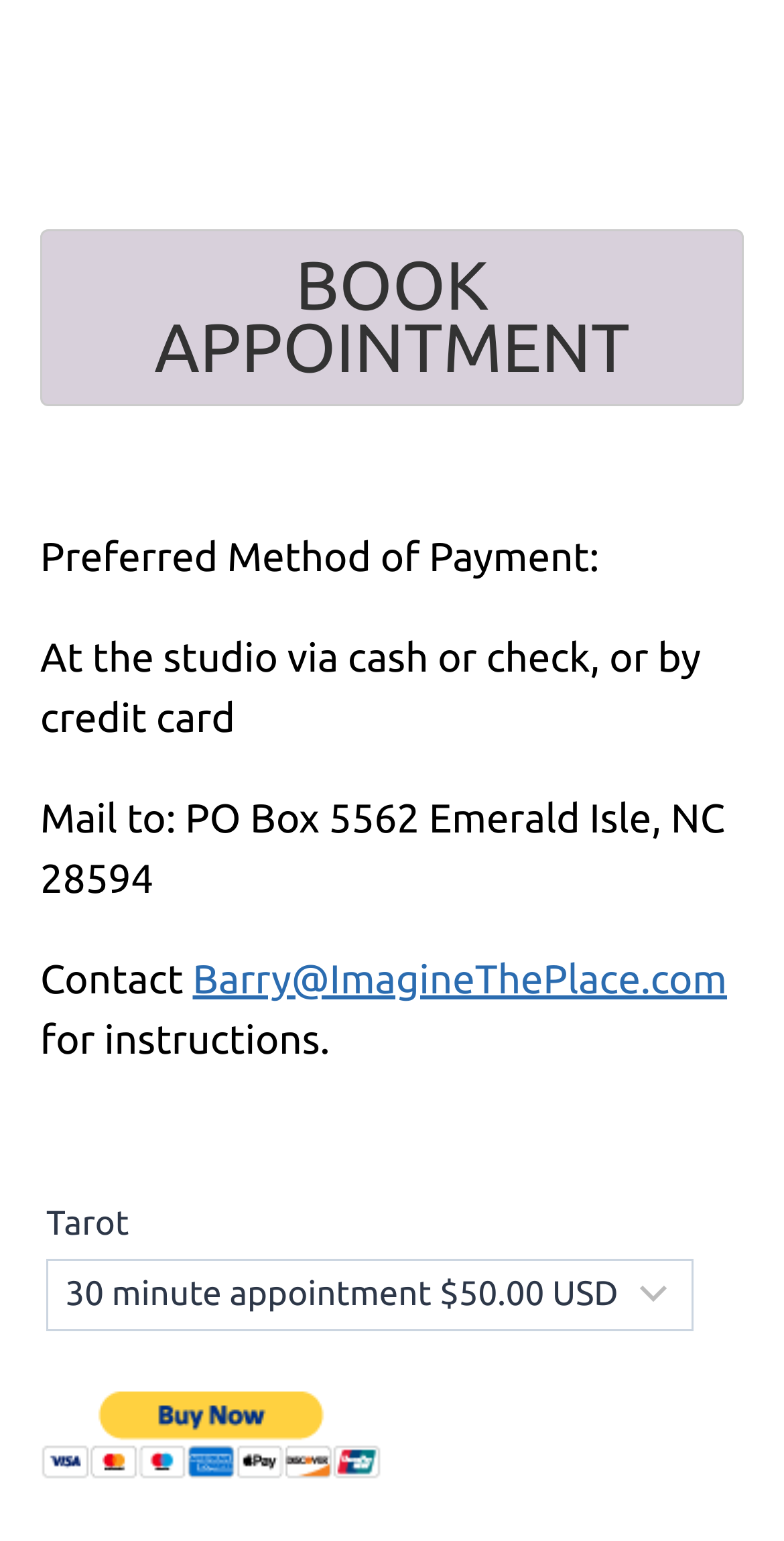How can I contact for instructions?
Give a one-word or short-phrase answer derived from the screenshot.

Barry@ImagineThePlace.com